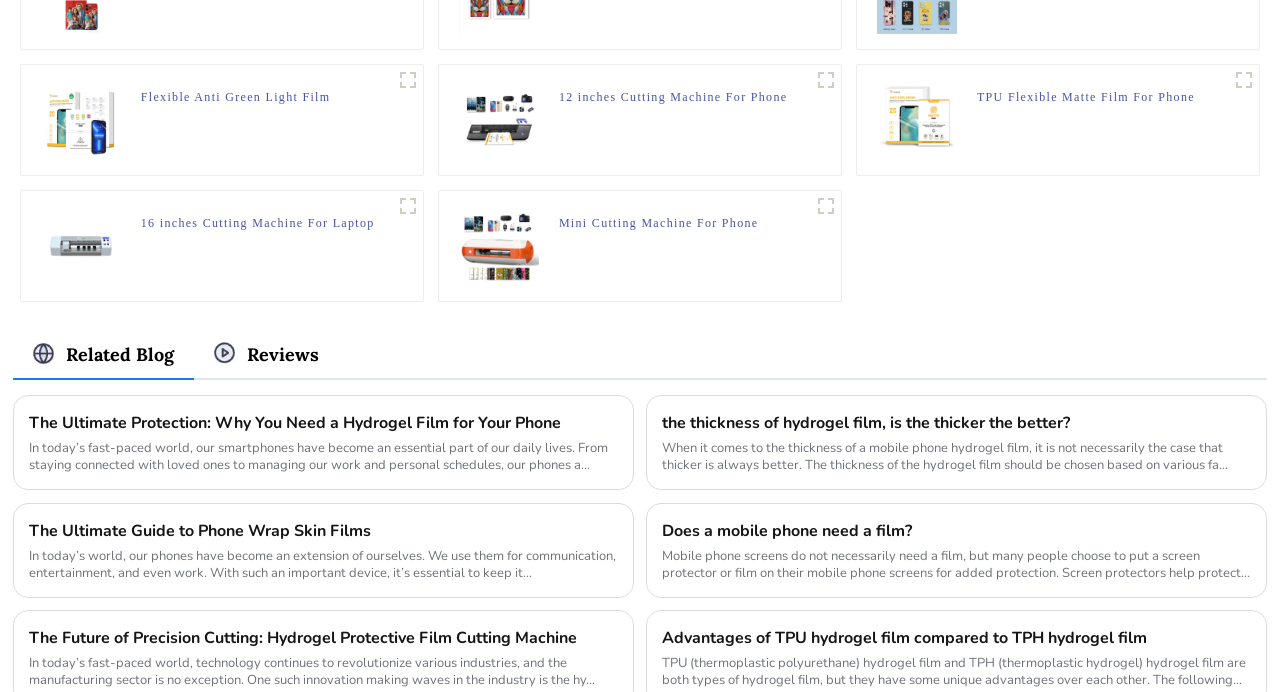What is the topic of the blog post with the heading 'The Ultimate Protection...'?
Please provide a single word or phrase as the answer based on the screenshot.

Hydrogel Film for Phone